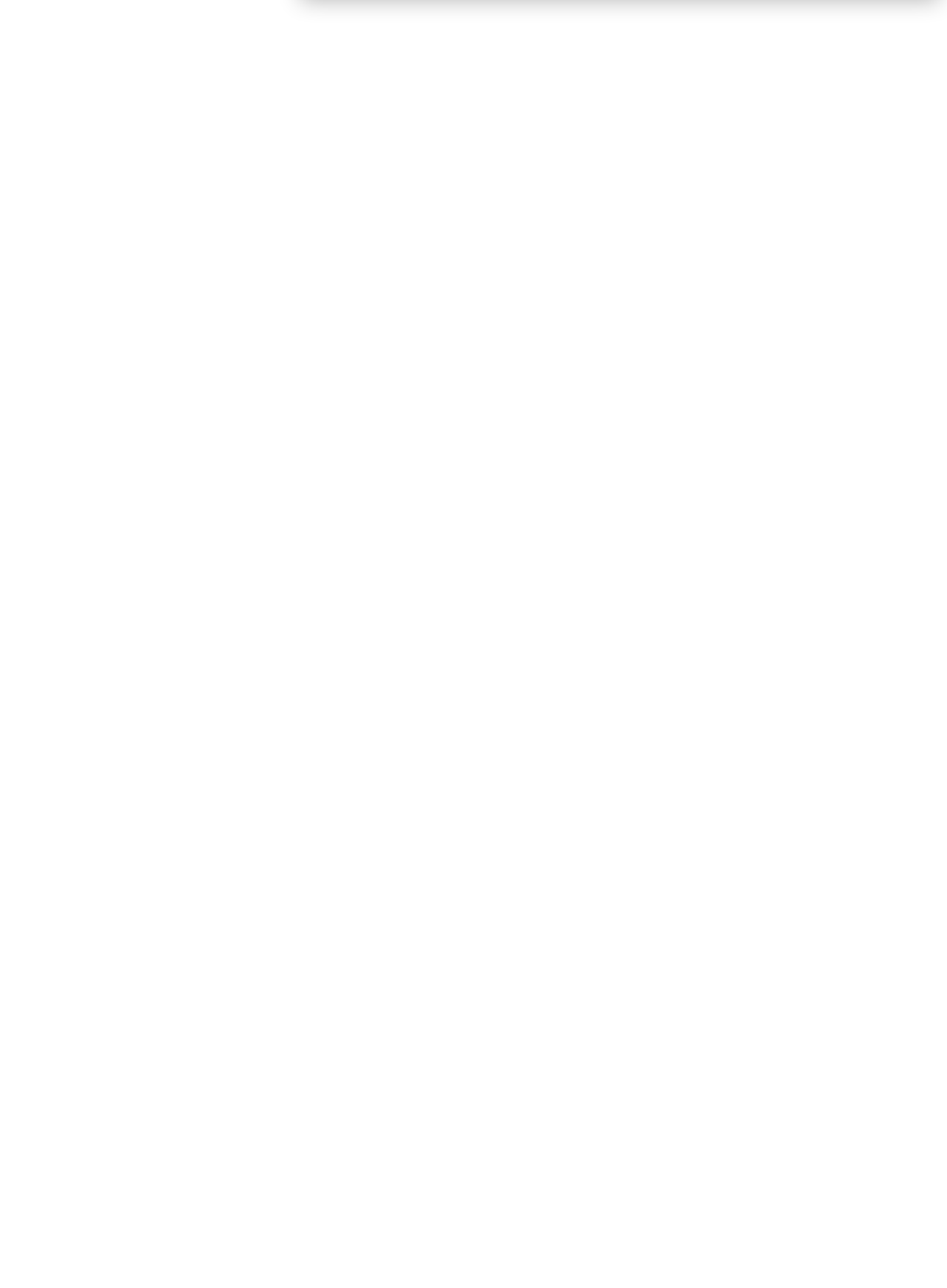Please identify the bounding box coordinates of the clickable element to fulfill the following instruction: "Click the 'Wat doet het IAS?' link". The coordinates should be four float numbers between 0 and 1, i.e., [left, top, right, bottom].

[0.043, 0.83, 0.131, 0.839]